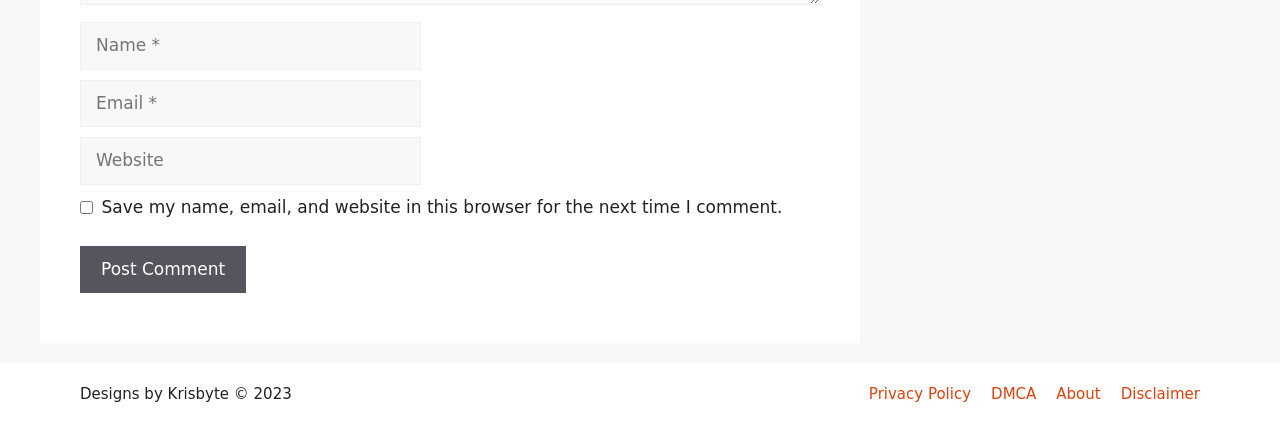Please analyze the image and give a detailed answer to the question:
What is the copyright information at the bottom?

The StaticText element at the bottom of the page displays the copyright information, which includes the name 'Krisbyte' and the year '2023'.